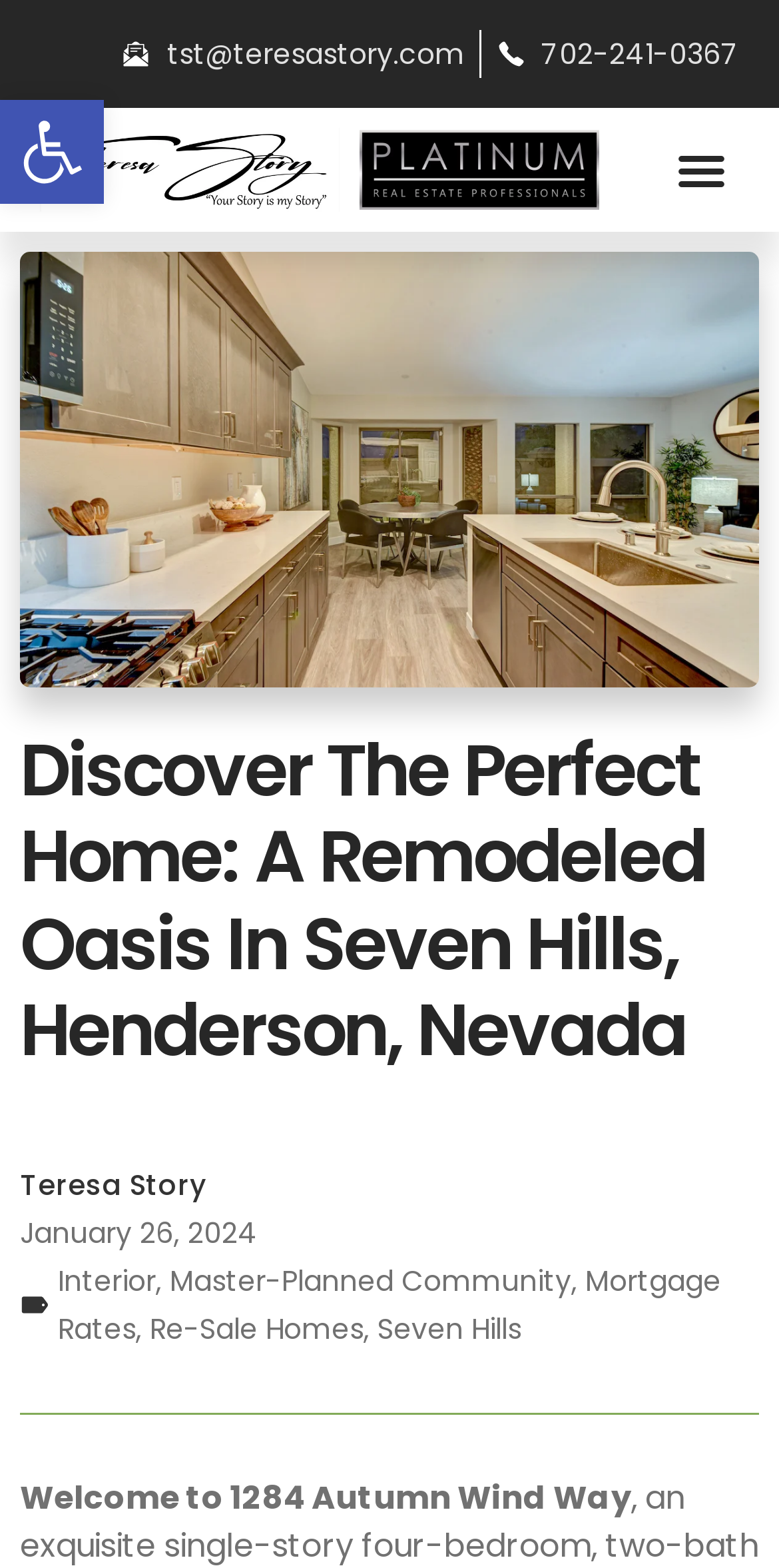Please specify the bounding box coordinates of the region to click in order to perform the following instruction: "Contact Teresa Story via email".

[0.156, 0.019, 0.596, 0.05]